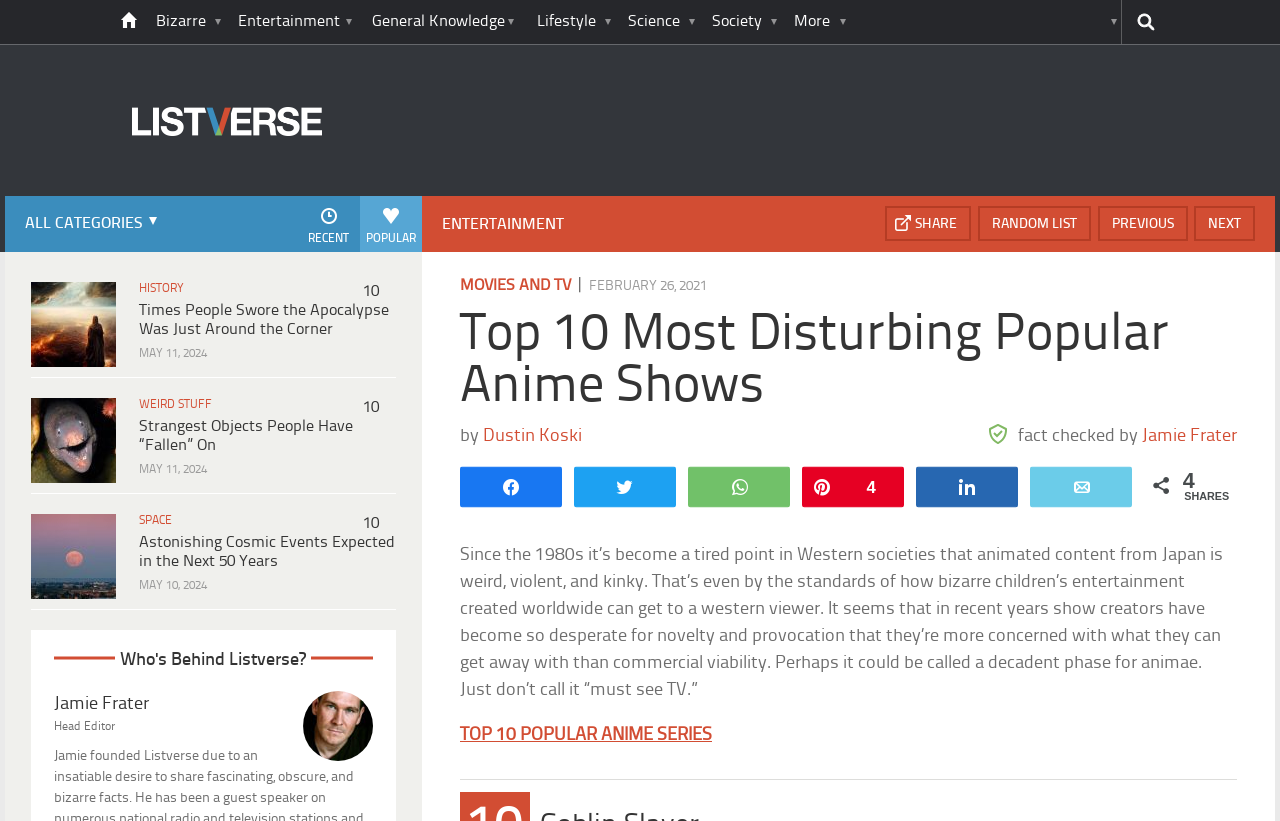Please reply with a single word or brief phrase to the question: 
Who is the author of the main article?

Dustin Koski